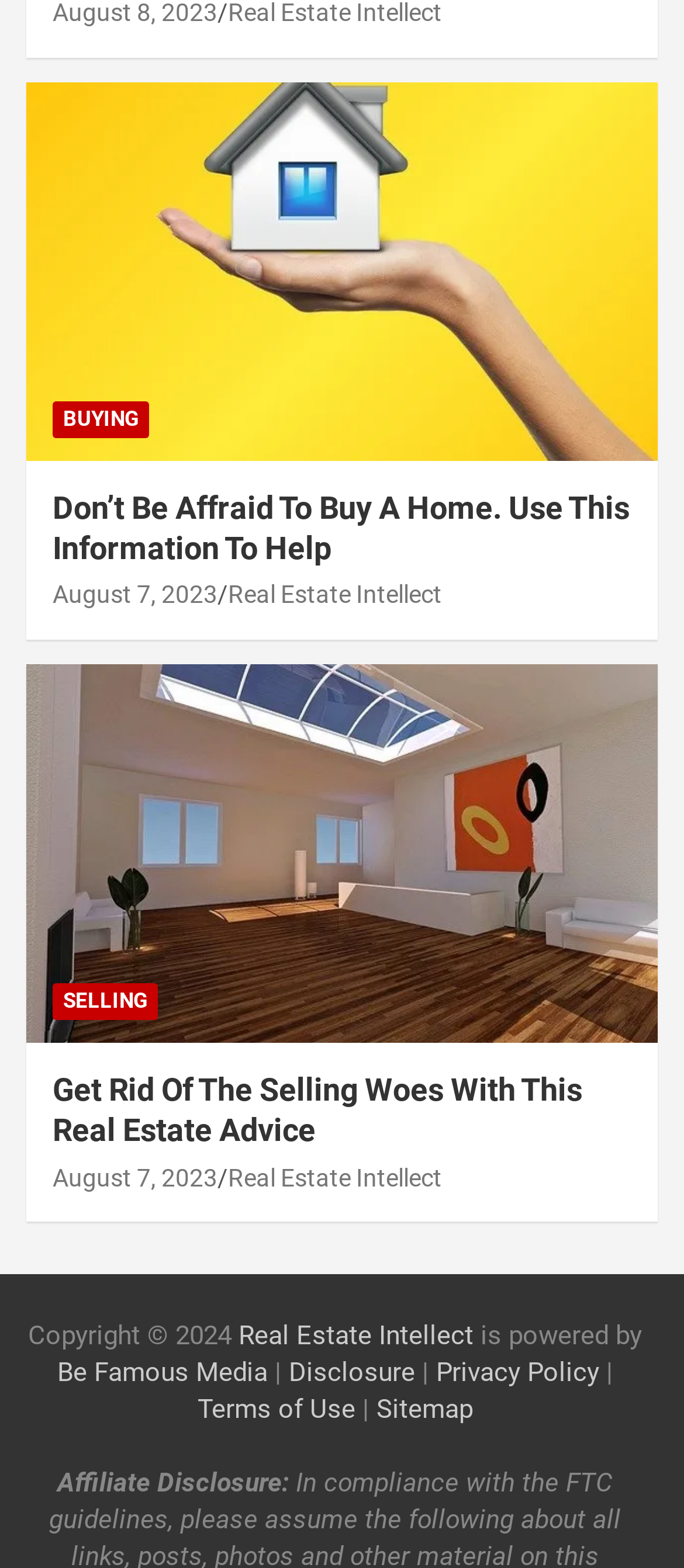How many links are there at the bottom of the webpage?
Please give a detailed and elaborate explanation in response to the question.

I counted the number of links at the bottom of the webpage by looking at the links and static text. There are five links, including 'Real Estate Intellect', 'Disclosure', 'Privacy Policy', 'Terms of Use', and 'Sitemap'.